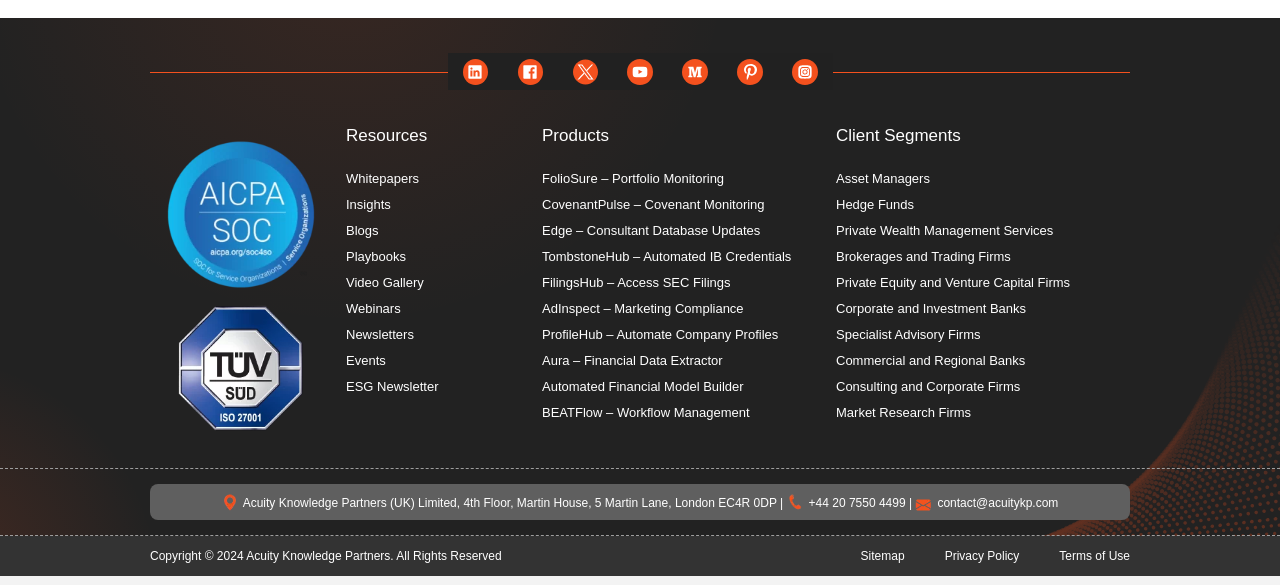Determine the bounding box coordinates of the clickable region to carry out the instruction: "Click on the LinkedIn link".

[0.35, 0.091, 0.393, 0.154]